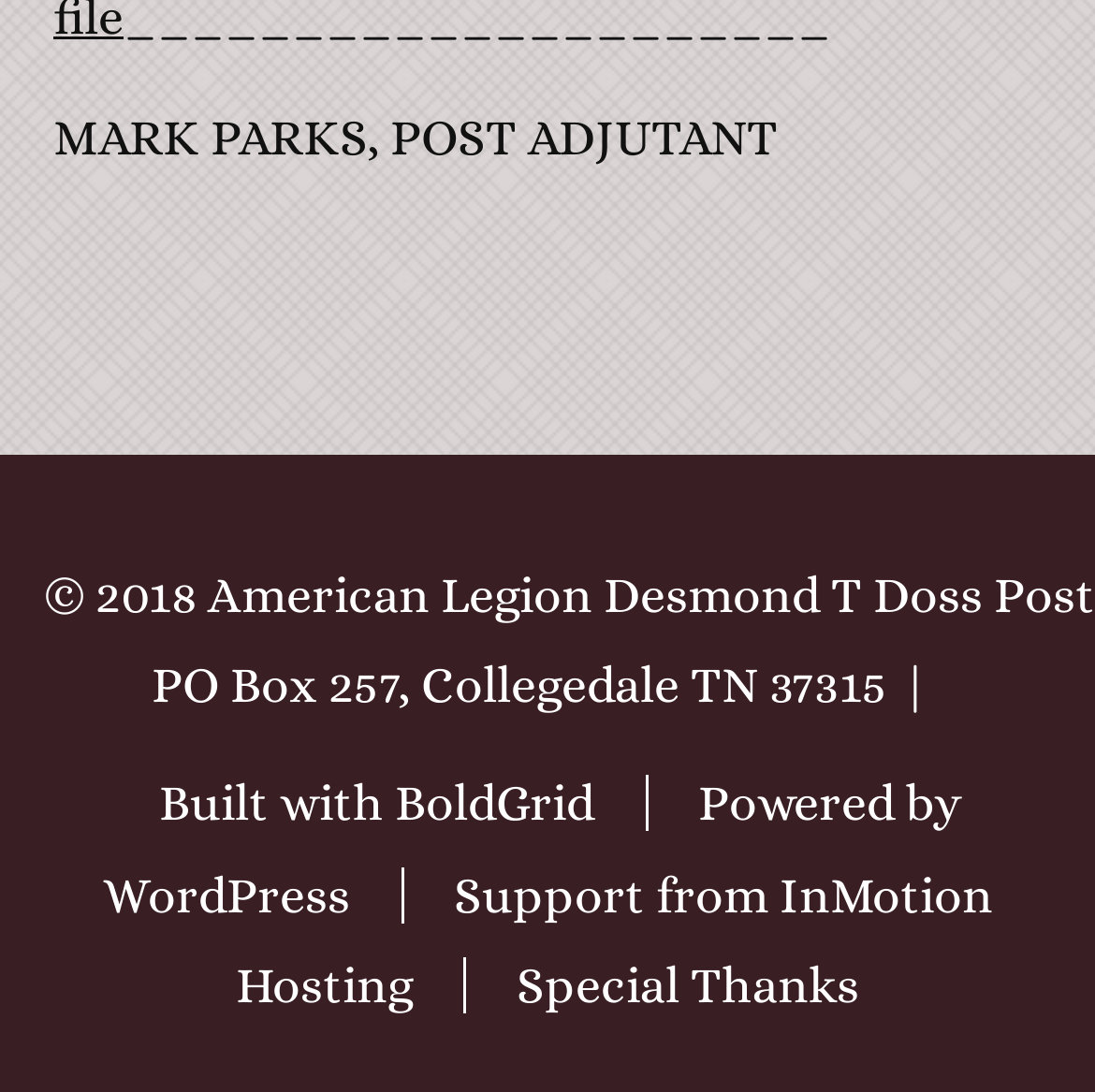Determine the bounding box coordinates of the UI element described by: "BoldGrid".

[0.36, 0.71, 0.542, 0.762]